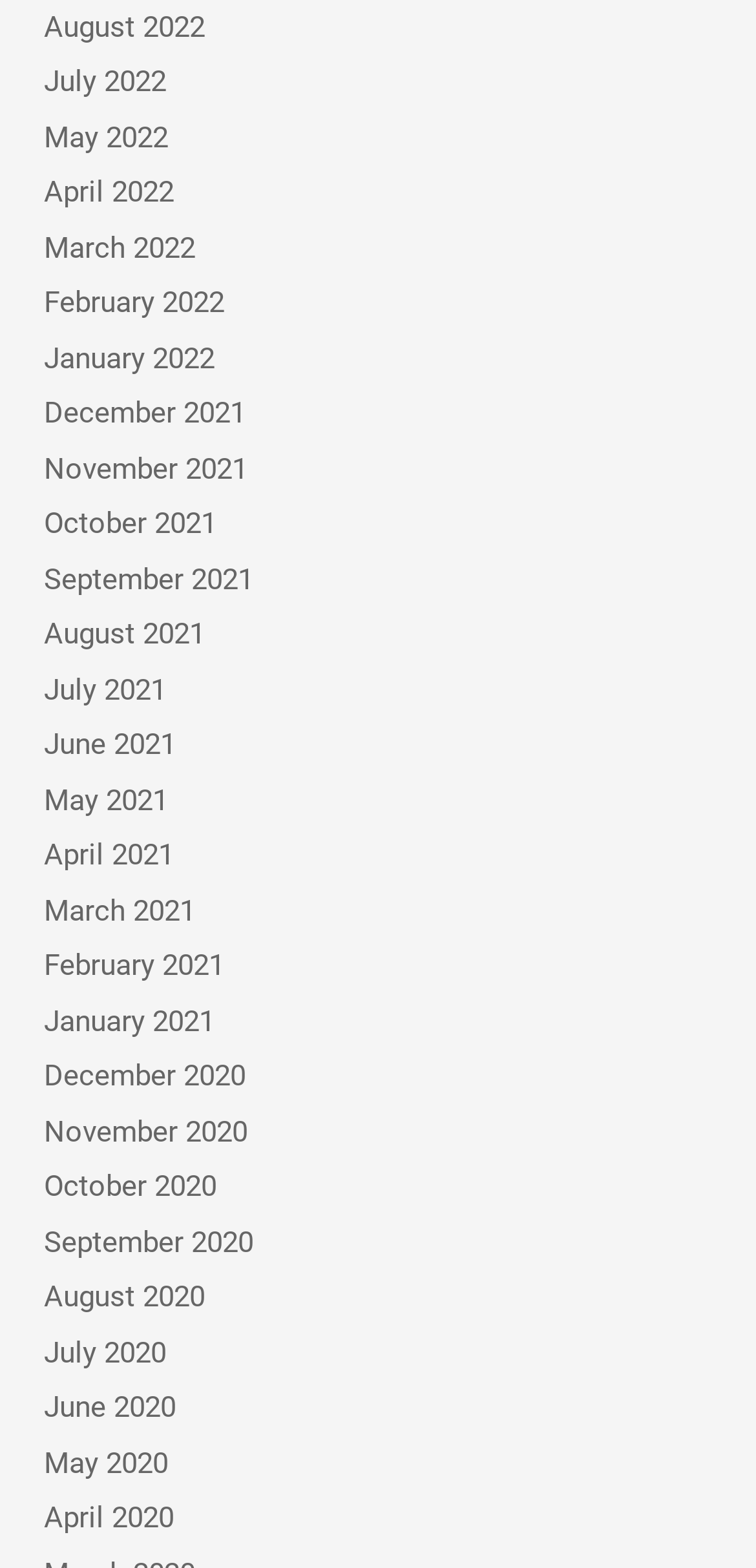Provide the bounding box coordinates of the section that needs to be clicked to accomplish the following instruction: "browse May 2020."

[0.058, 0.922, 0.222, 0.944]